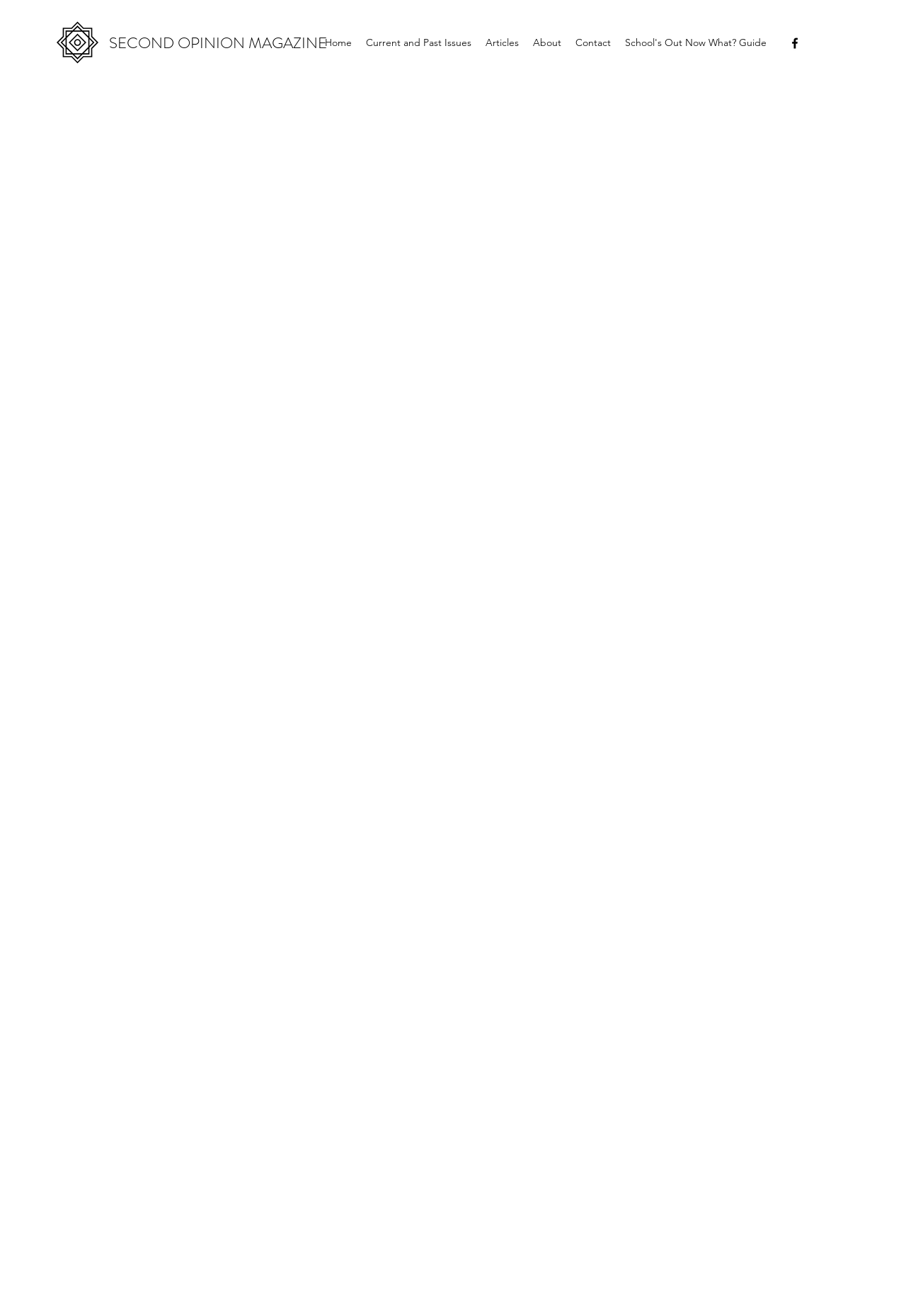How many links are in the navigation menu?
Provide an in-depth answer to the question, covering all aspects.

I counted the number of links under the 'Site' navigation menu, which includes 'Home', 'Current and Past Issues', 'Articles', 'About', 'Contact', and 'School's Out Now What? Guide', totaling 6 links.